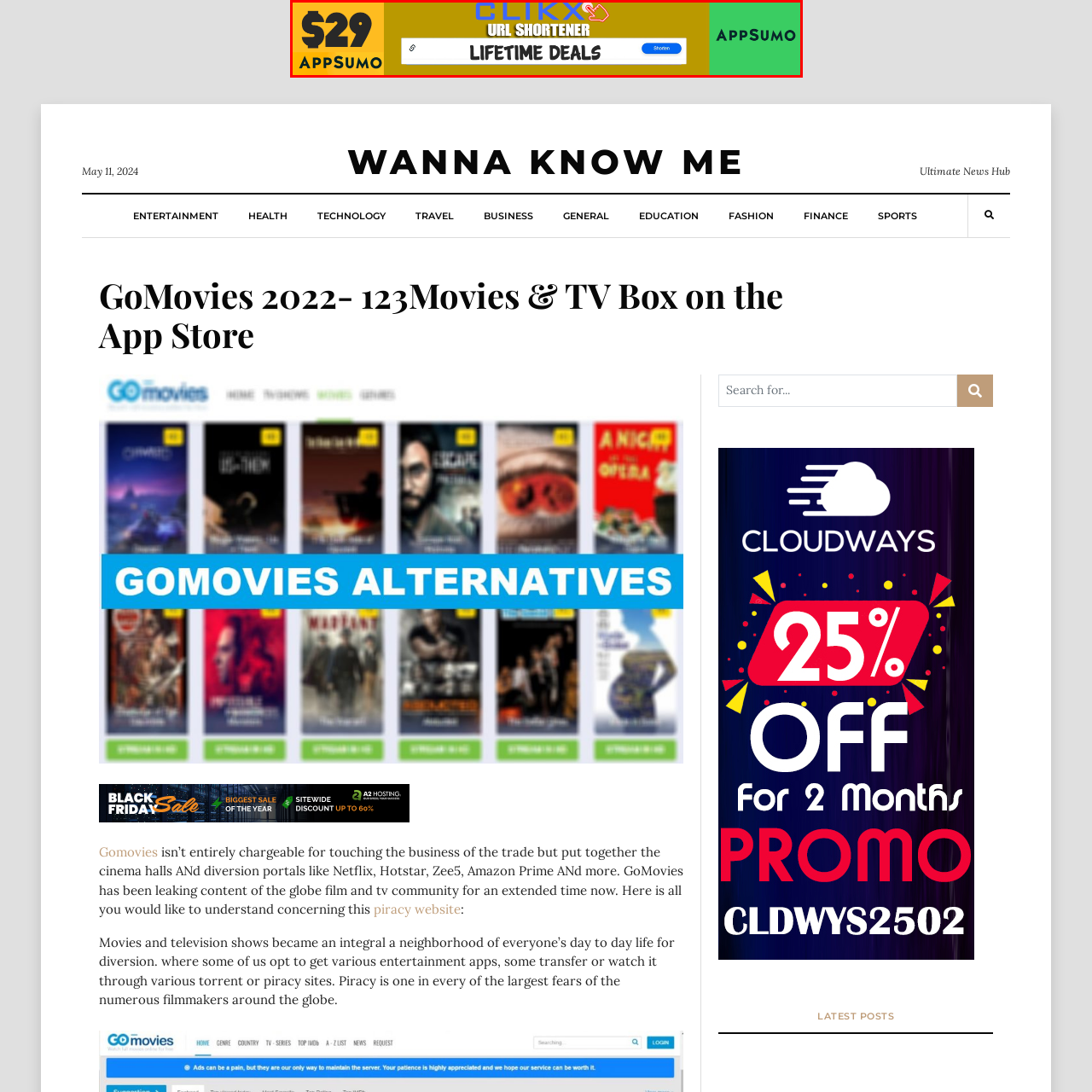How many AppSumo logos are present in the image?
Look at the image highlighted by the red bounding box and answer the question with a single word or brief phrase.

2